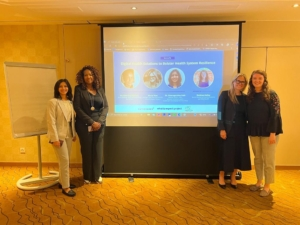Provide a comprehensive description of the image.

In a vibrant setting, four women stand together in front of a screen, which showcases a presentation on "Digital Solutions in Building Health System Resilience." Their expressions reflect collaboration and determination as they represent diverse expertise in health systems resilience. The backdrop features visual elements that highlight key speakers and their roles in tackling health challenges, emphasizing the importance of innovative solutions in this critical area. The room's warm lighting and inviting decor suggest a professional yet welcoming atmosphere for discussions aimed at enhancing health services through technology. This gathering forms part of broader conversations on community health, resilience, and the need for systemic changes in healthcare accessibility.